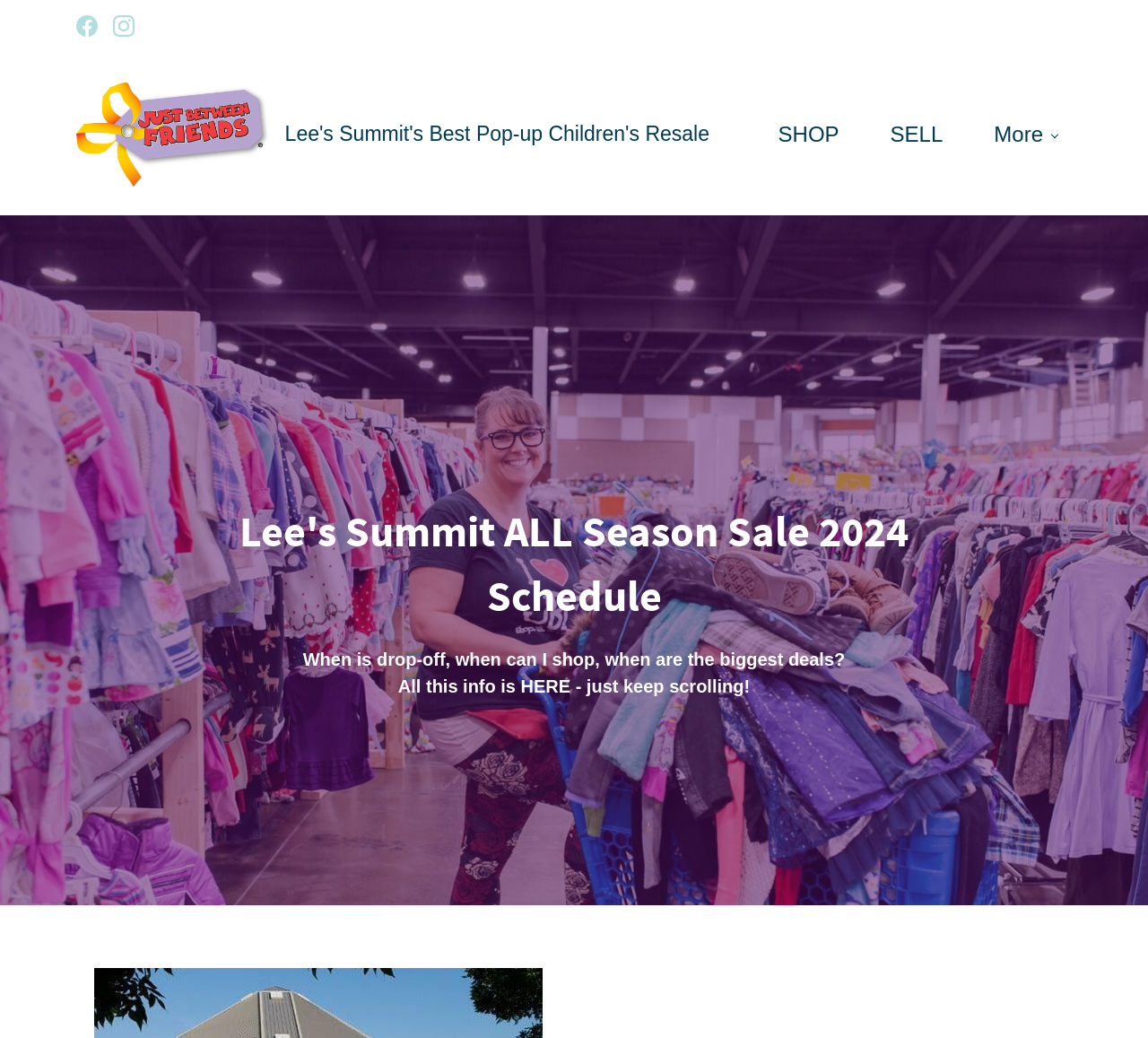With reference to the image, please provide a detailed answer to the following question: What is the name of the location?

The name of the location can be found in the link element with the text 'Lees Summit' and its corresponding image element, which suggests that the webpage is related to Lee's Summit.